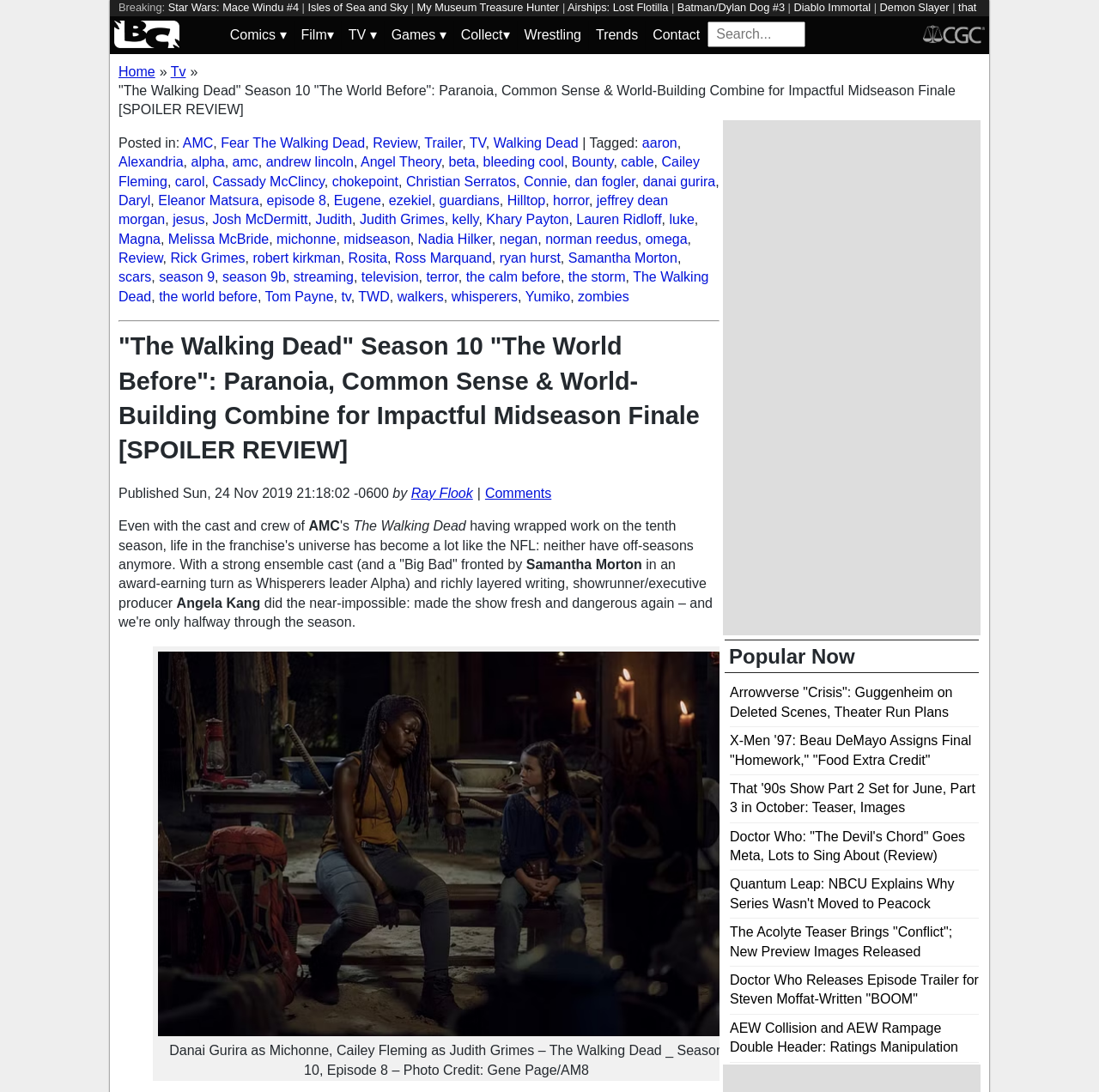Please reply with a single word or brief phrase to the question: 
What is the name of the category that the article is posted in?

TV